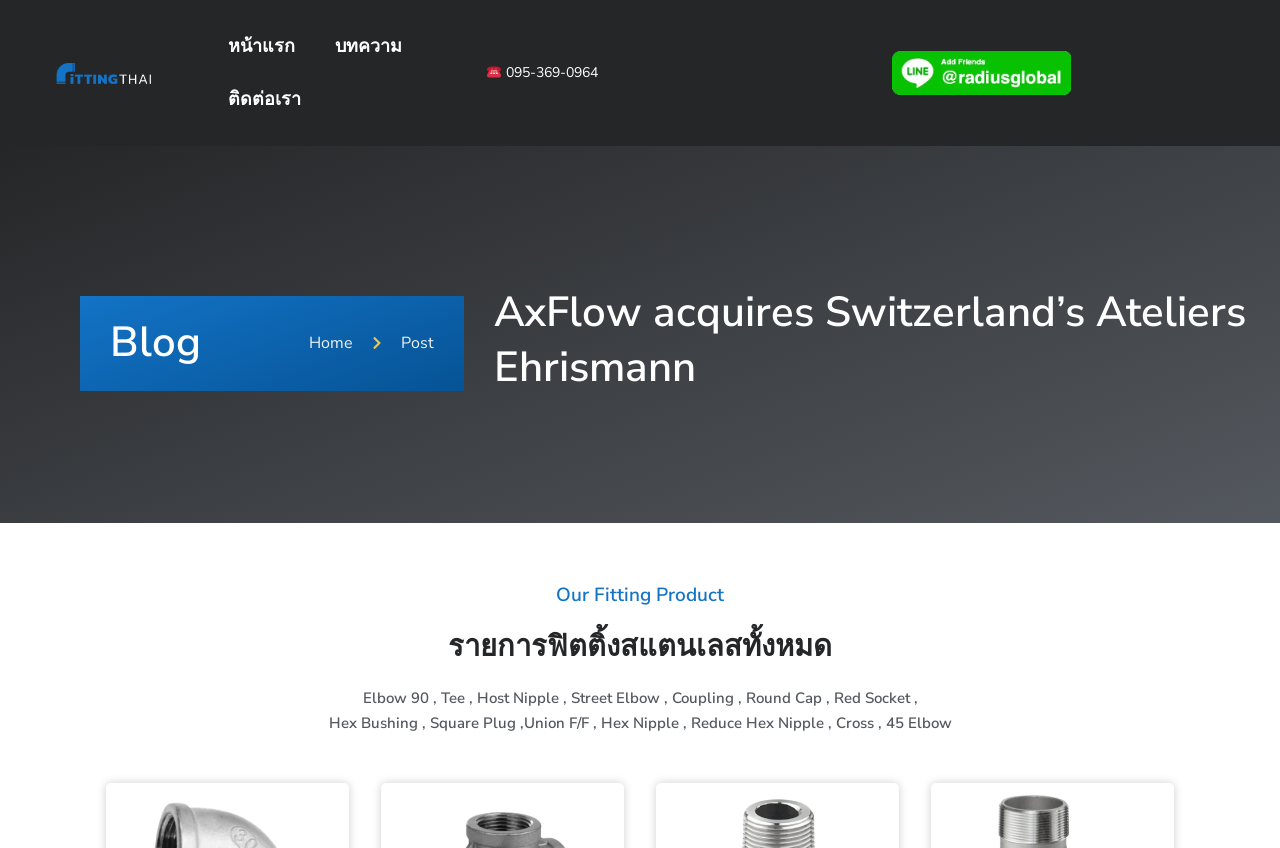What is the logo of the company?
Analyze the image and provide a thorough answer to the question.

The logo of the company is 'Fitting Thai' which can be inferred from the image with the text 'fitting thai fitting LOGO W' at the top left corner of the webpage.